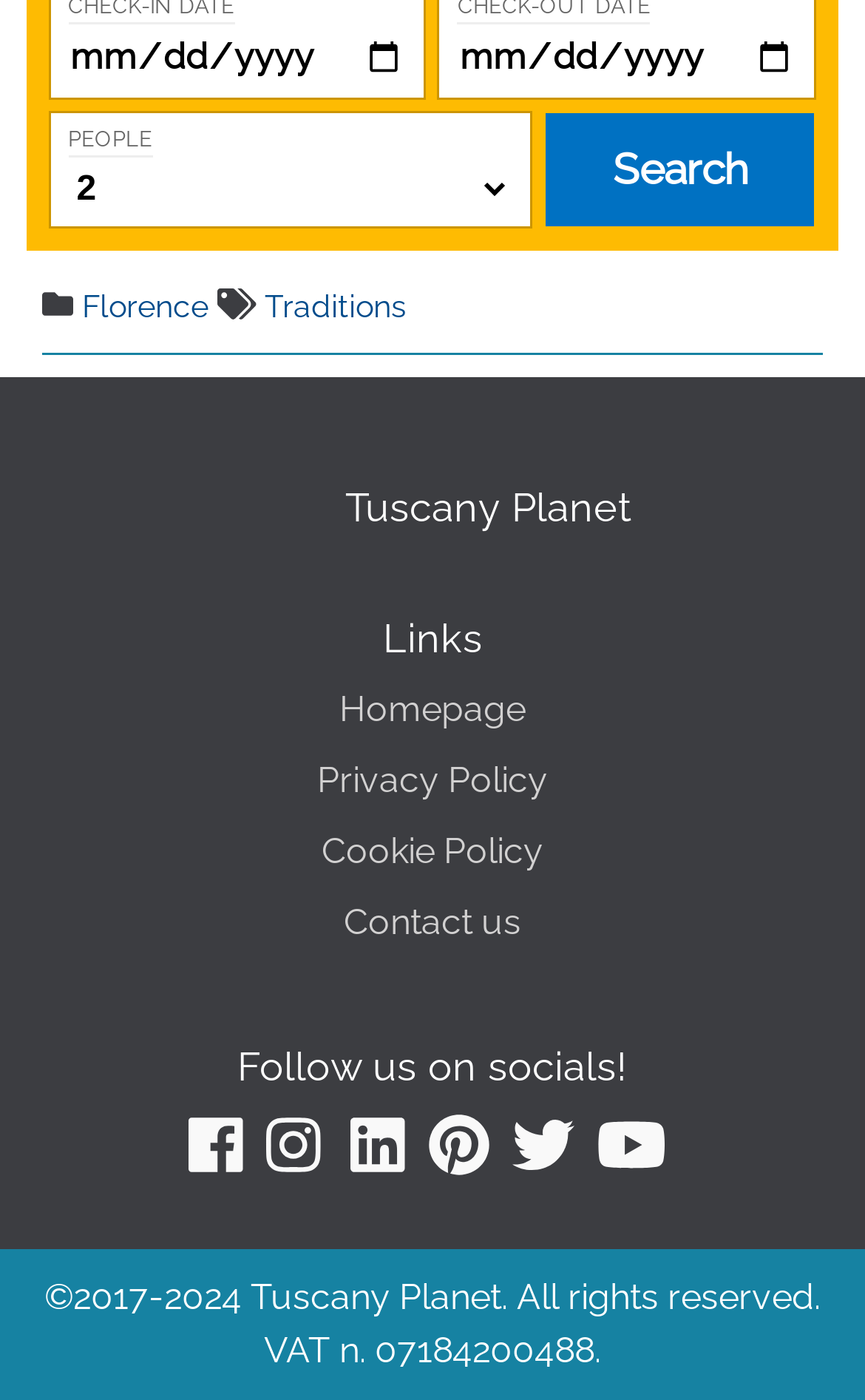Determine the bounding box coordinates of the clickable element to achieve the following action: 'Follow Tuscany Planet on Facebook'. Provide the coordinates as four float values between 0 and 1, formatted as [left, top, right, bottom].

[0.218, 0.785, 0.294, 0.853]